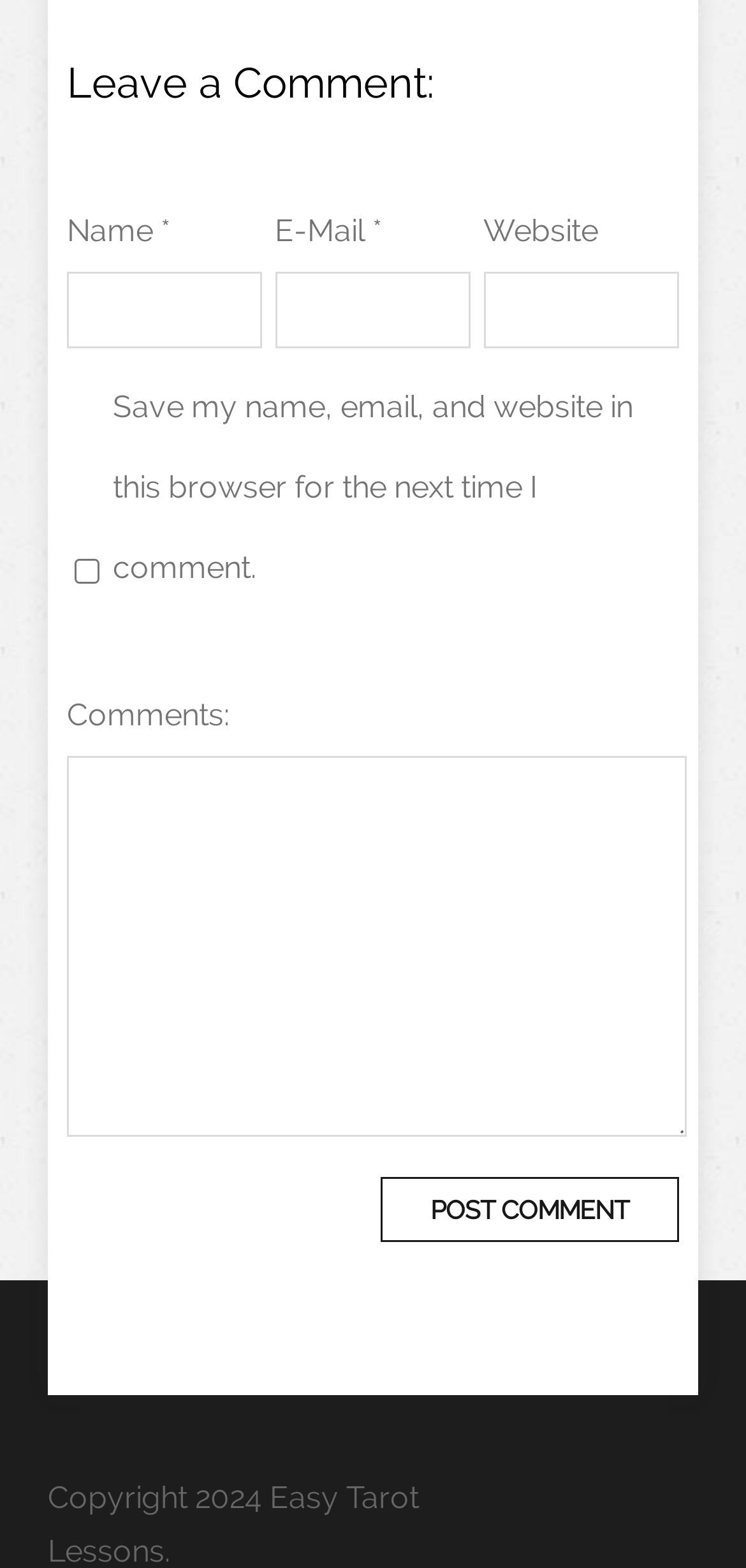How many textboxes are there?
Look at the image and answer the question using a single word or phrase.

4